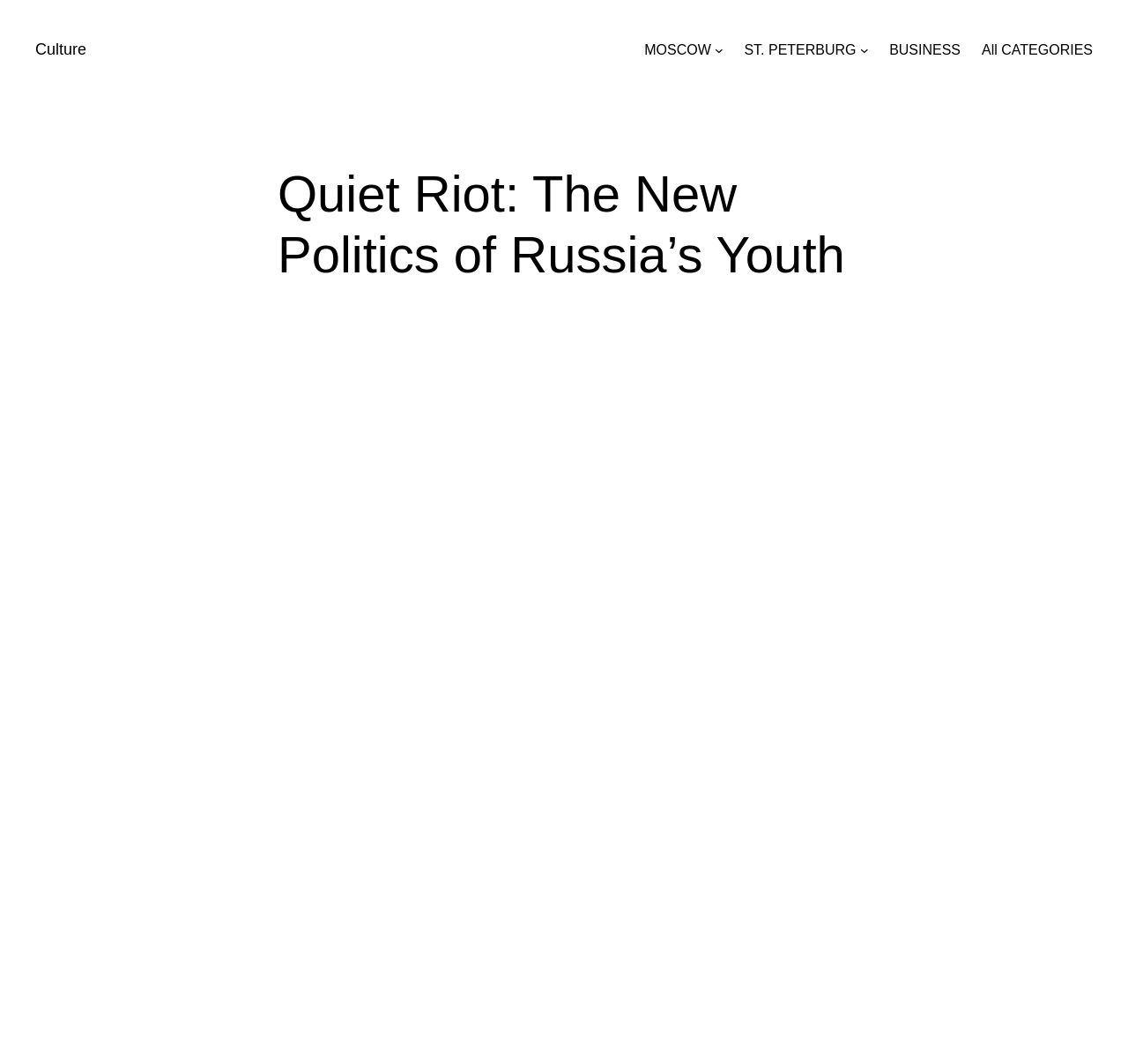What is the last category mentioned?
Answer with a single word or phrase by referring to the visual content.

All CATEGORIES